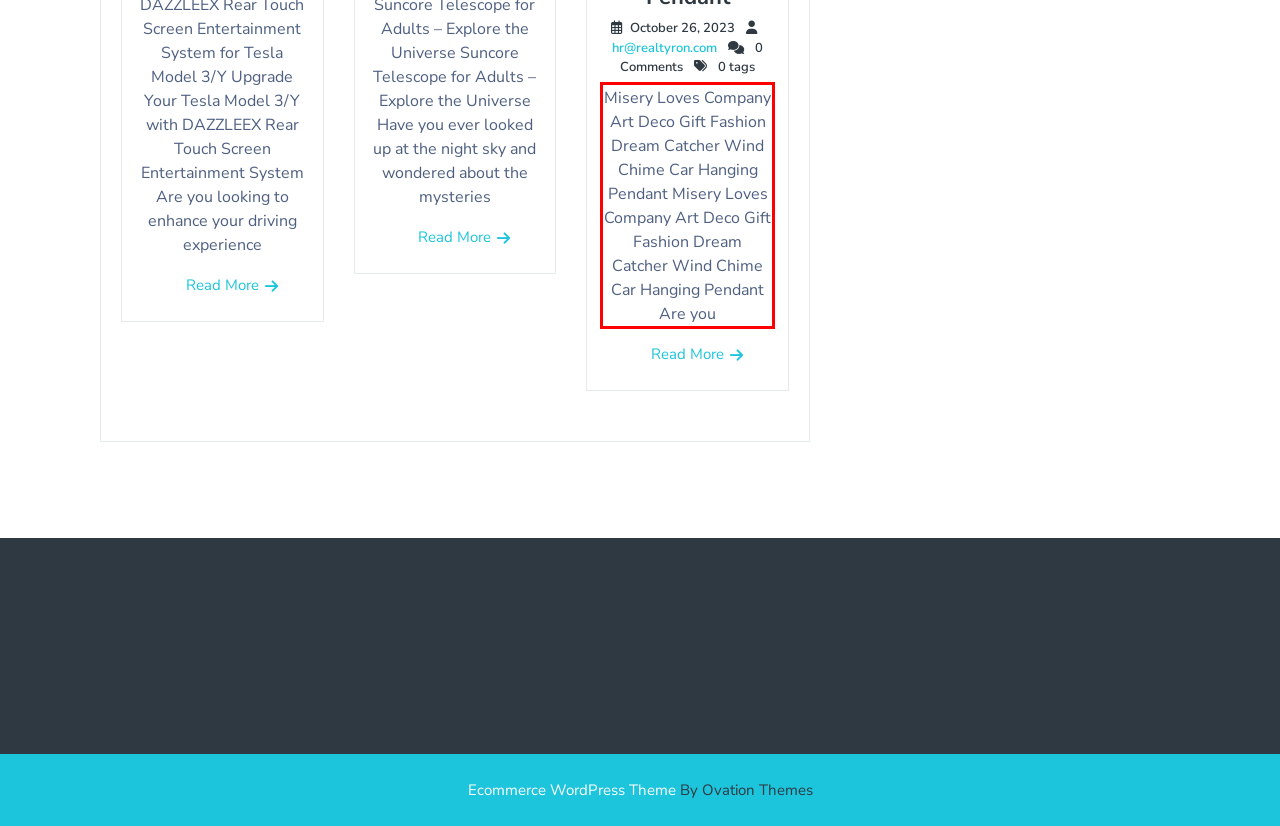From the provided screenshot, extract the text content that is enclosed within the red bounding box.

Misery Loves Company Art Deco Gift Fashion Dream Catcher Wind Chime Car Hanging Pendant Misery Loves Company Art Deco Gift Fashion Dream Catcher Wind Chime Car Hanging Pendant Are you